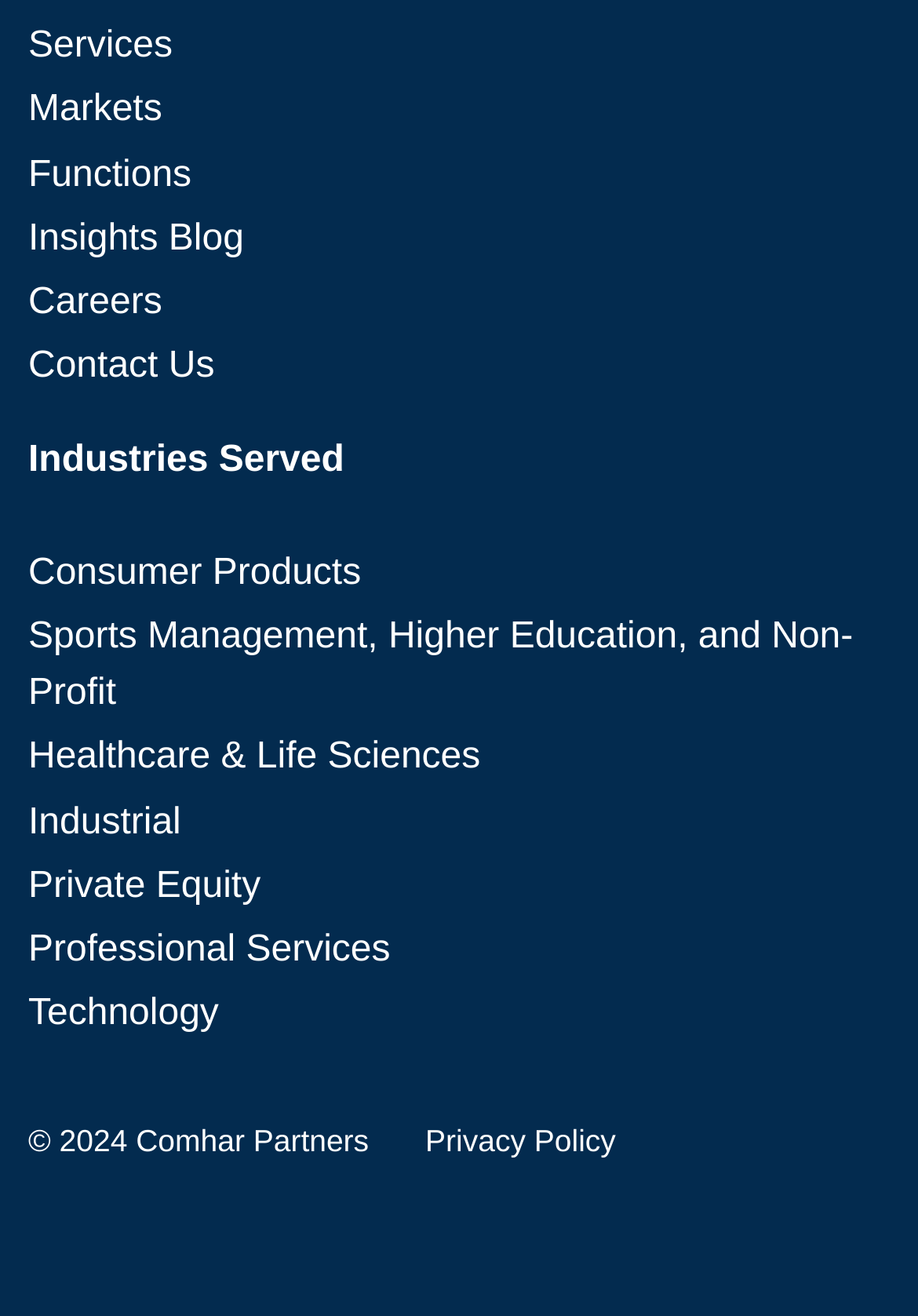Please mark the bounding box coordinates of the area that should be clicked to carry out the instruction: "View Privacy Policy".

[0.463, 0.85, 0.671, 0.914]